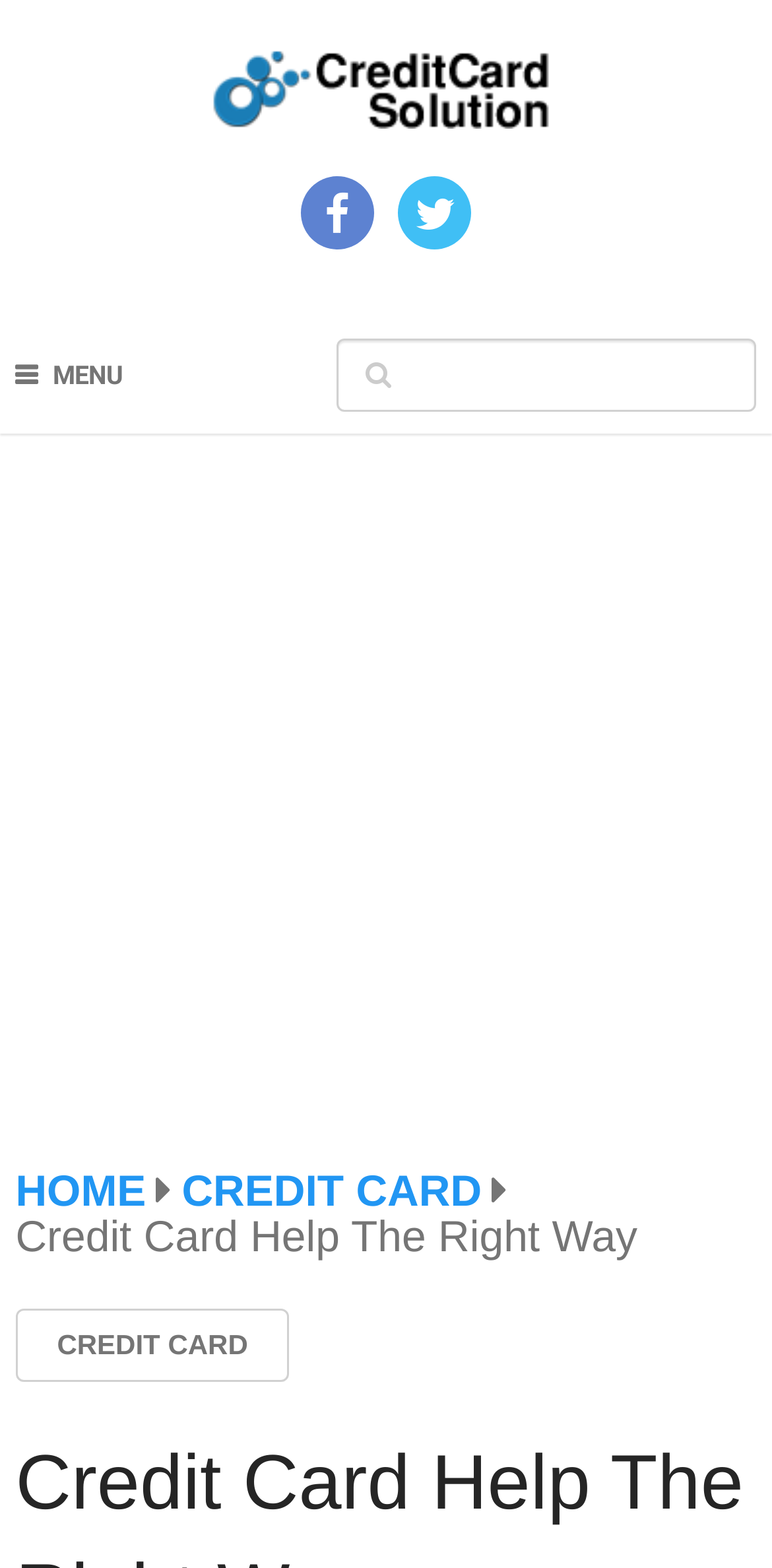Answer the question below in one word or phrase:
How many social media links are present?

3